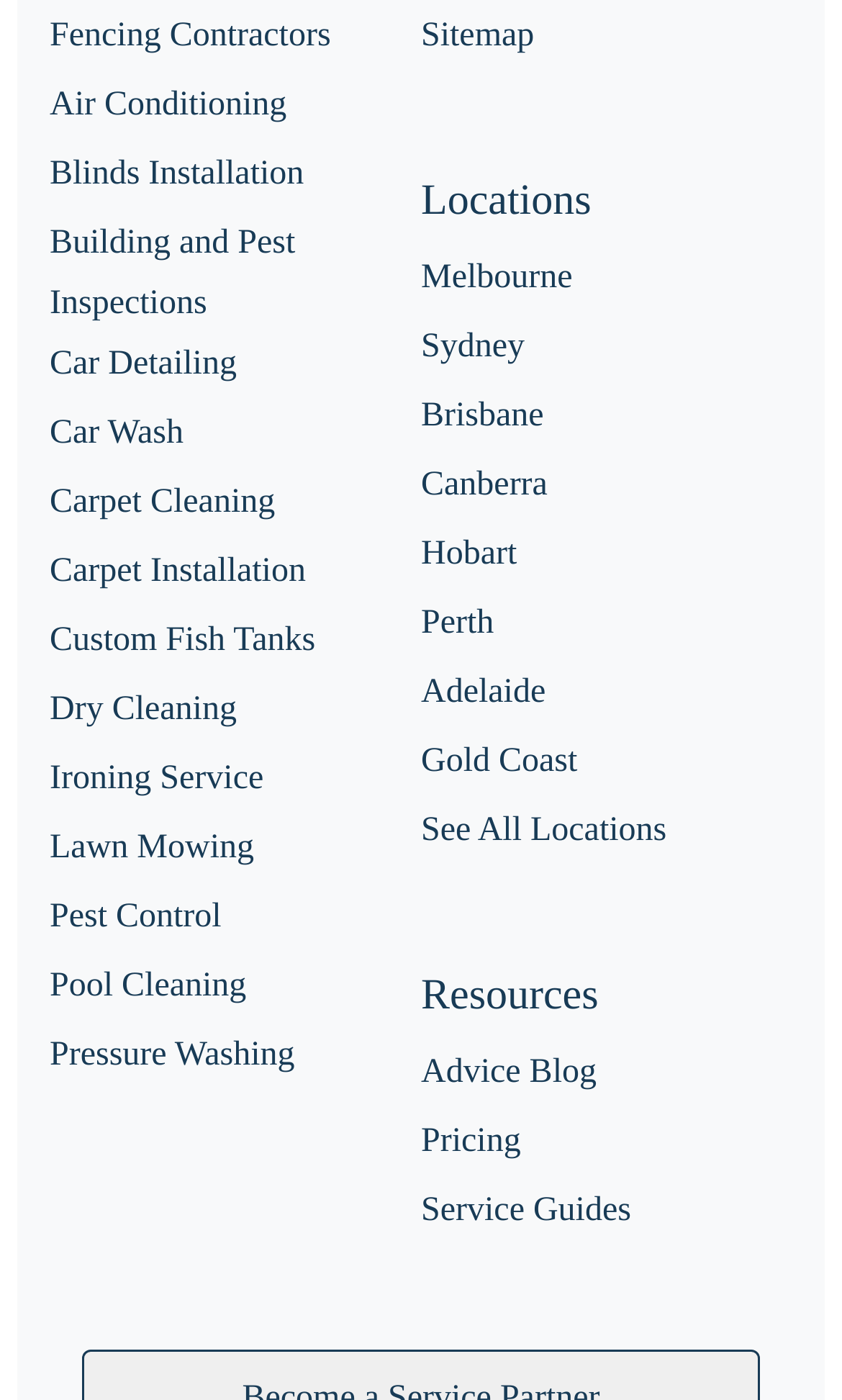Please identify the bounding box coordinates of the area that needs to be clicked to follow this instruction: "View Melbourne services".

[0.5, 0.186, 0.68, 0.212]